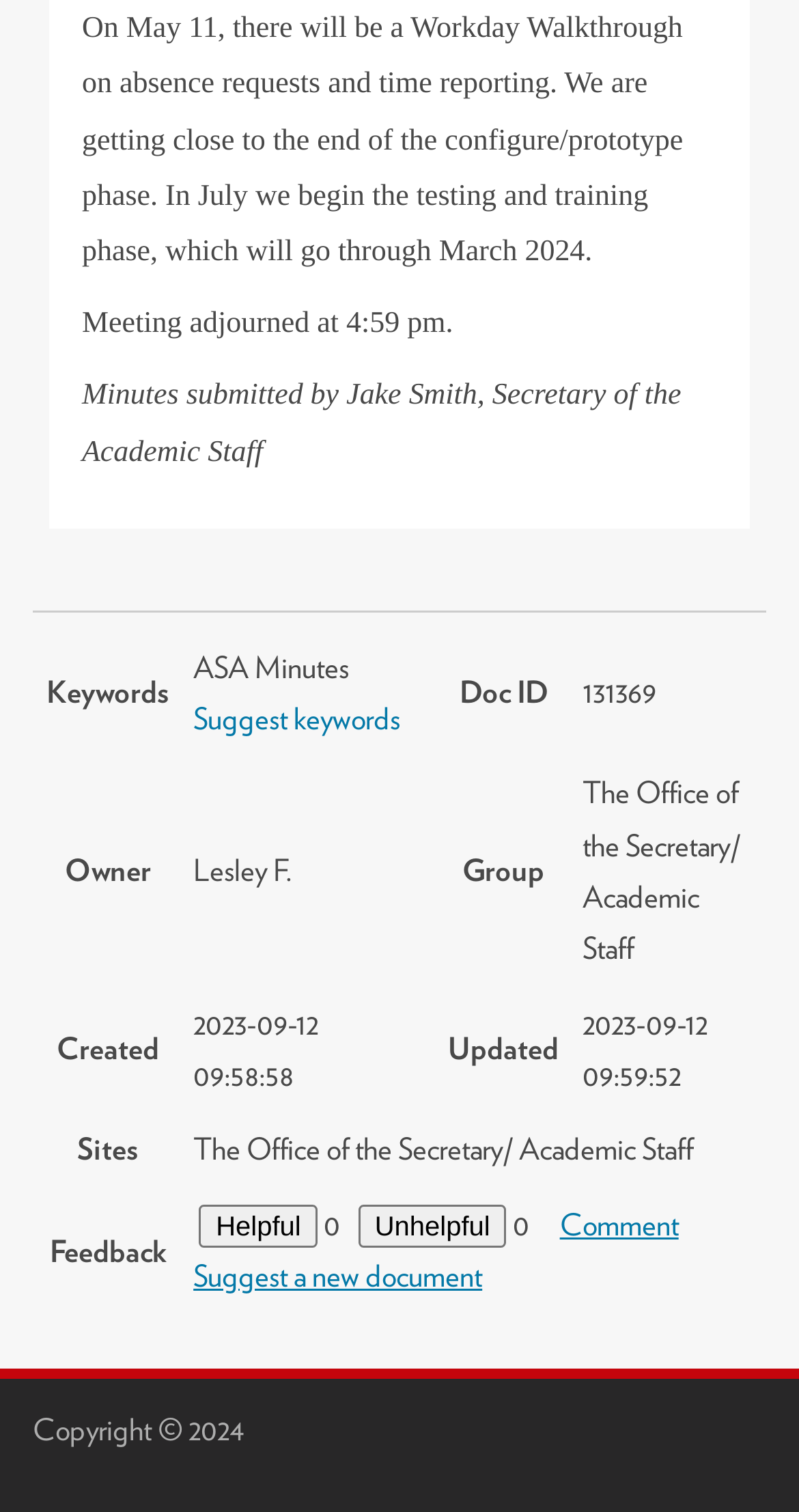What is the copyright year? Look at the image and give a one-word or short phrase answer.

2024